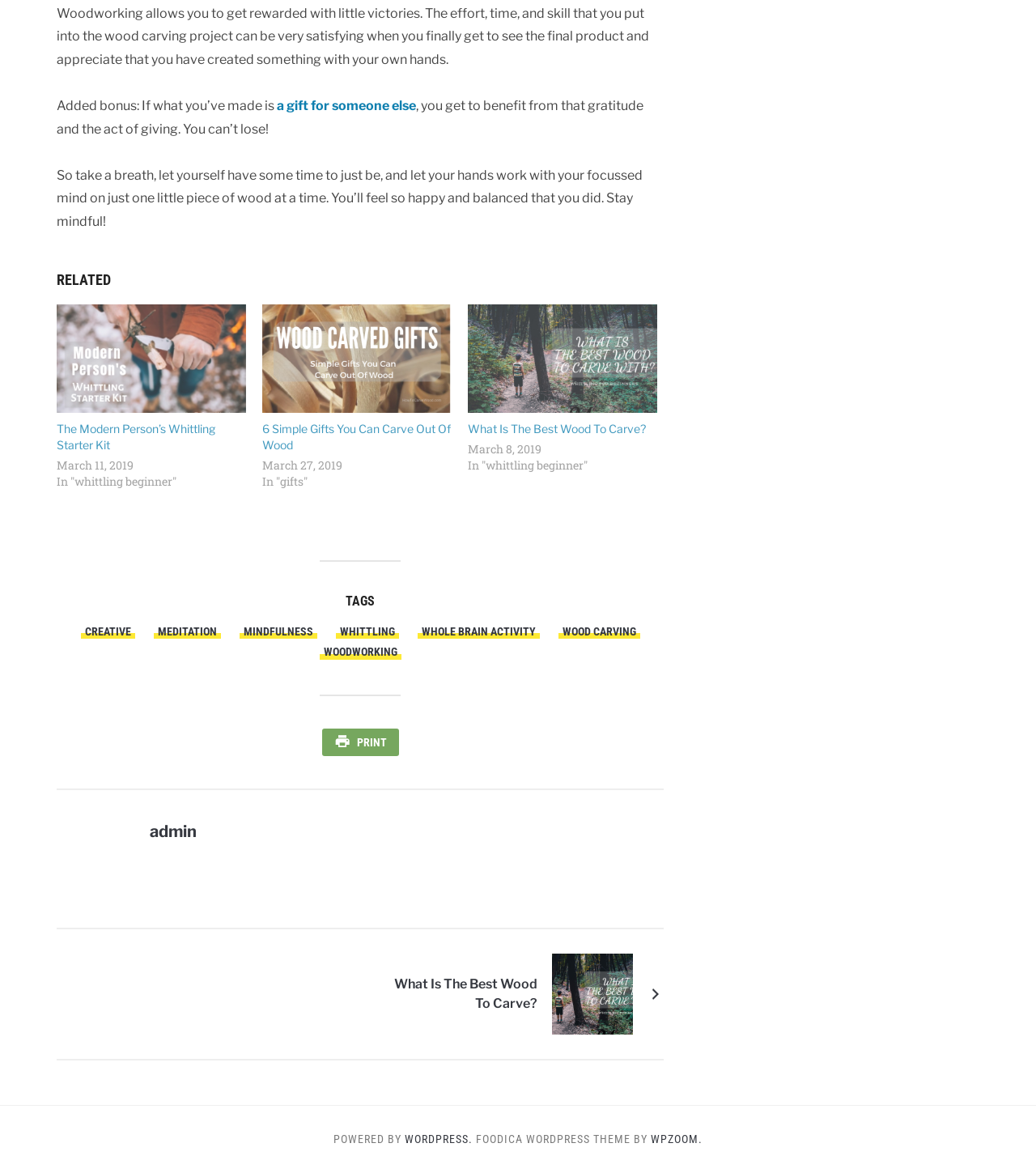Find the bounding box coordinates of the clickable element required to execute the following instruction: "Explore what is the best wood to carve". Provide the coordinates as four float numbers between 0 and 1, i.e., [left, top, right, bottom].

[0.452, 0.36, 0.624, 0.371]